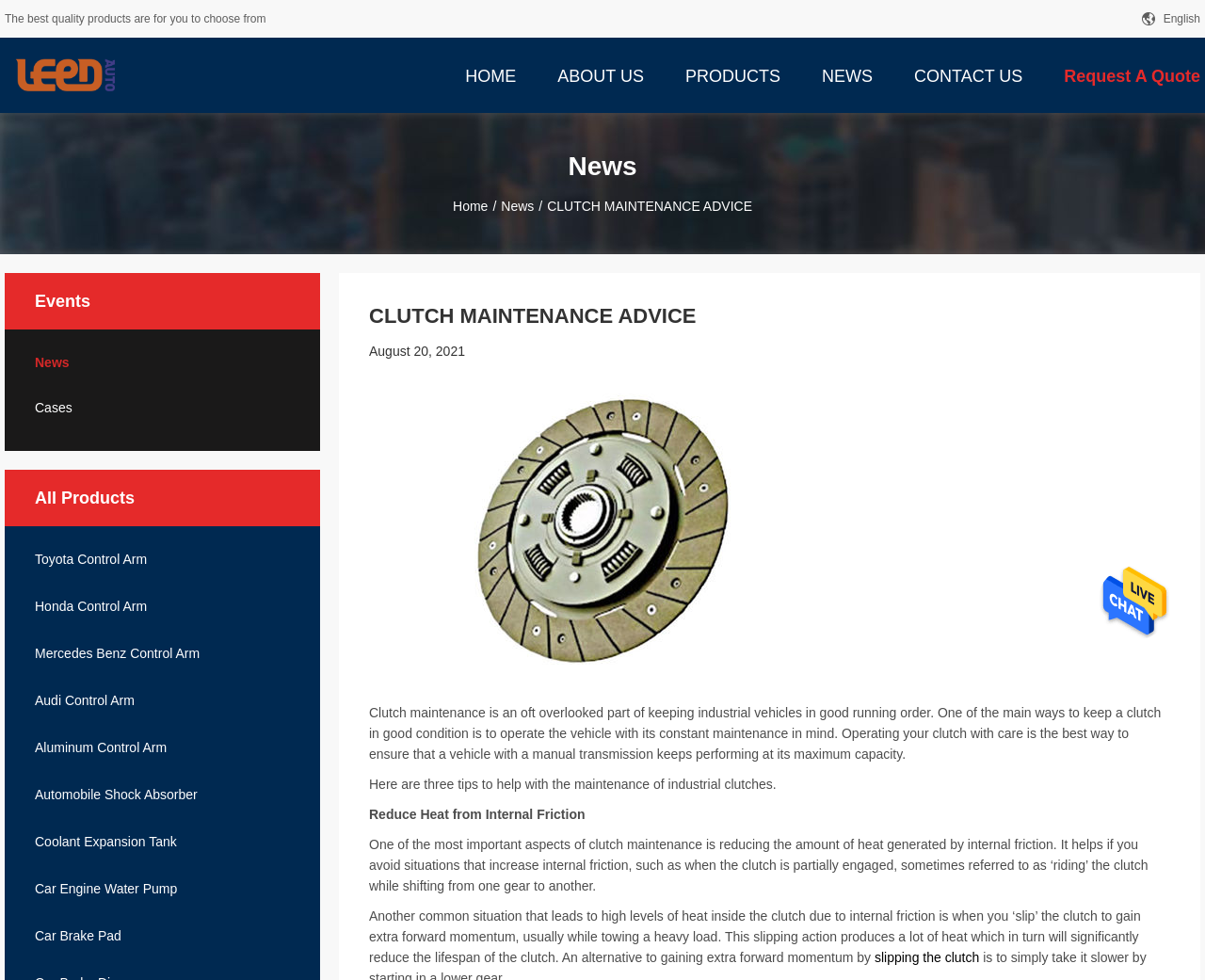Find the bounding box coordinates of the element to click in order to complete this instruction: "Click the CONTACT US link". The bounding box coordinates must be four float numbers between 0 and 1, denoted as [left, top, right, bottom].

[0.749, 0.038, 0.858, 0.115]